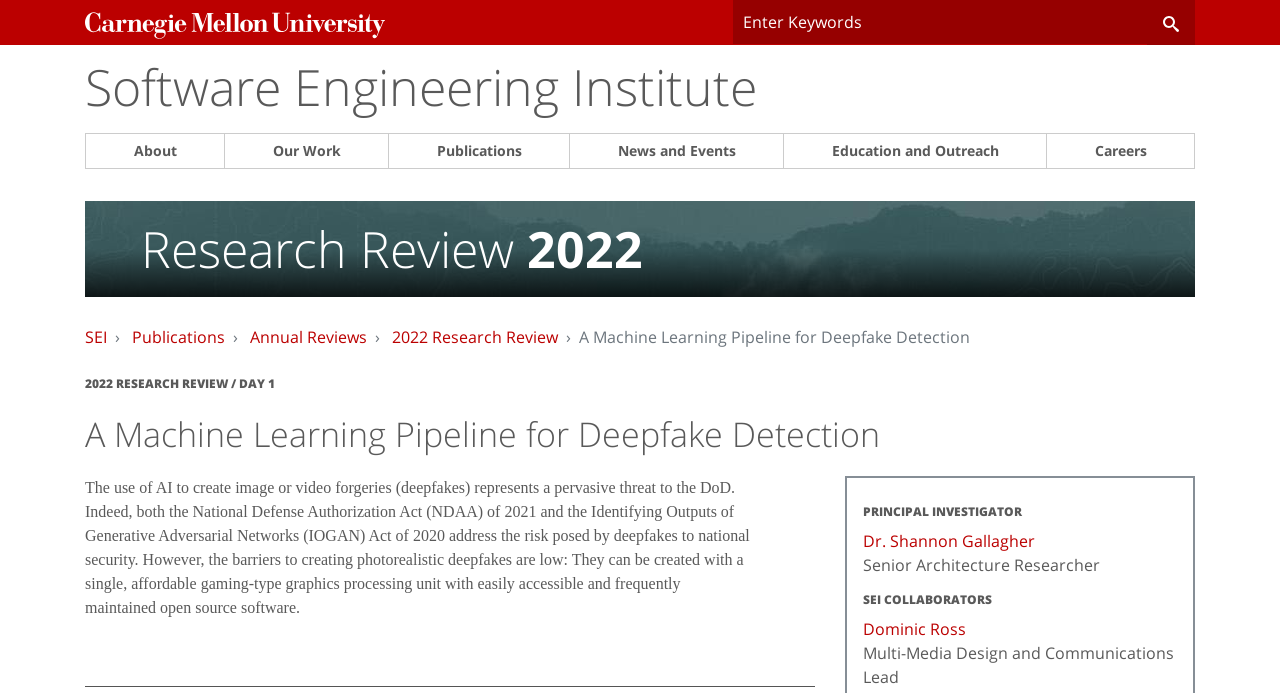Provide the bounding box coordinates of the area you need to click to execute the following instruction: "Search for keywords".

[0.572, 0.0, 0.896, 0.063]